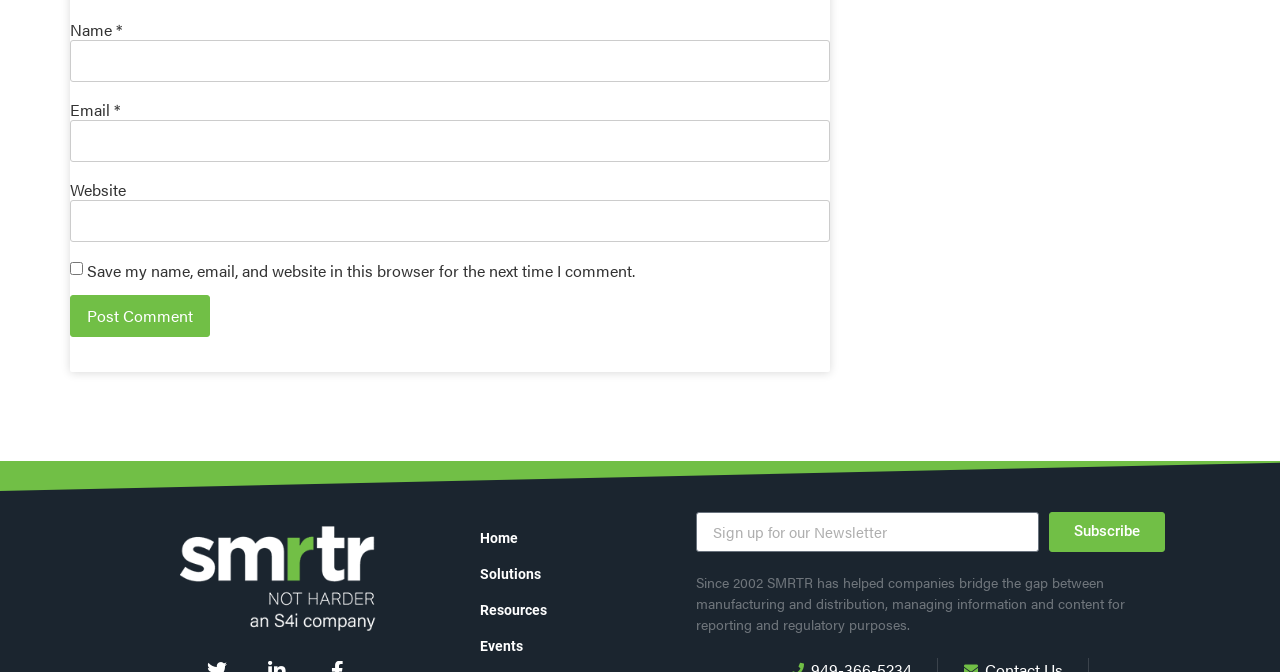Point out the bounding box coordinates of the section to click in order to follow this instruction: "Visit the Home page".

[0.359, 0.773, 0.528, 0.827]